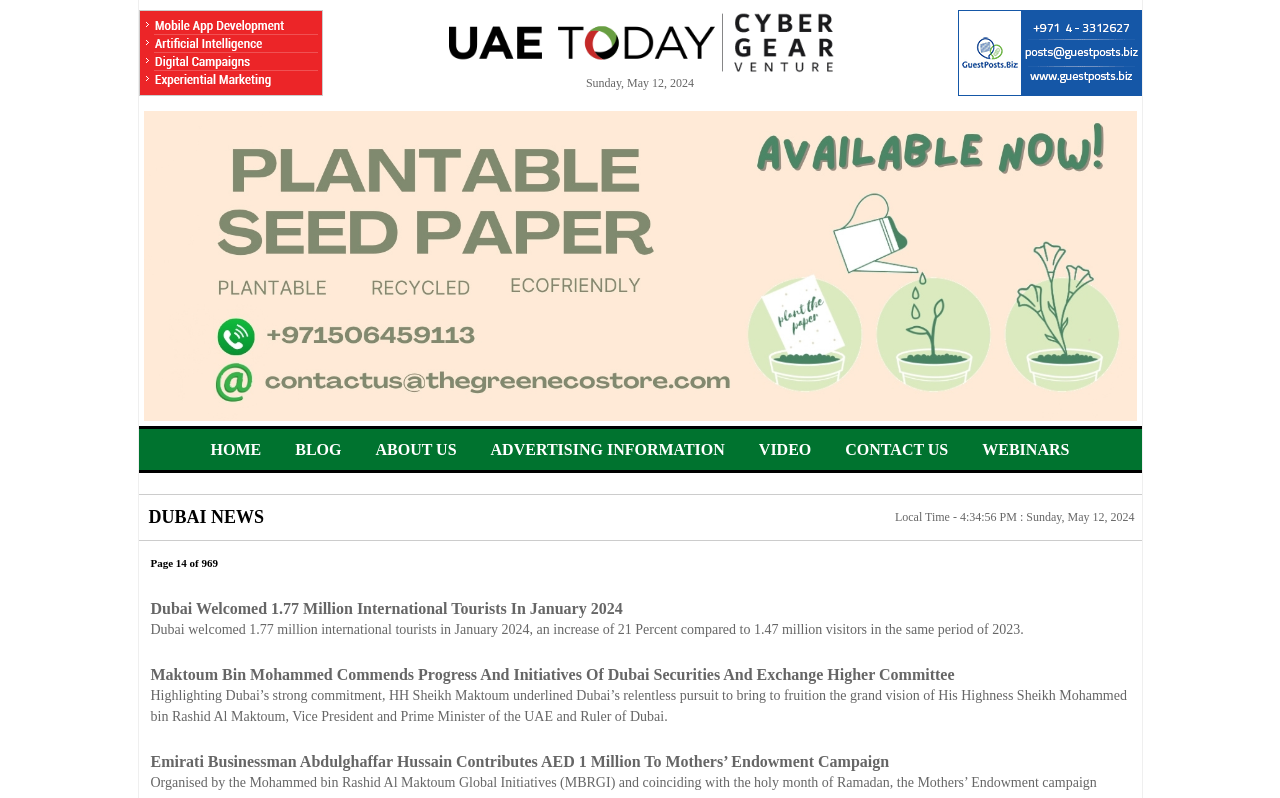Provide the bounding box coordinates for the specified HTML element described in this description: "Contact Us". The coordinates should be four float numbers ranging from 0 to 1, in the format [left, top, right, bottom].

[0.66, 0.553, 0.741, 0.574]